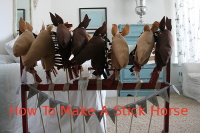What type of project is showcased in the image?
Please respond to the question thoroughly and include all relevant details.

The image showcases a DIY project because it displays a collection of stick horses arranged on a rack, and the caption indicates that it is part of a tutorial guiding individuals through the process of creating these toys.